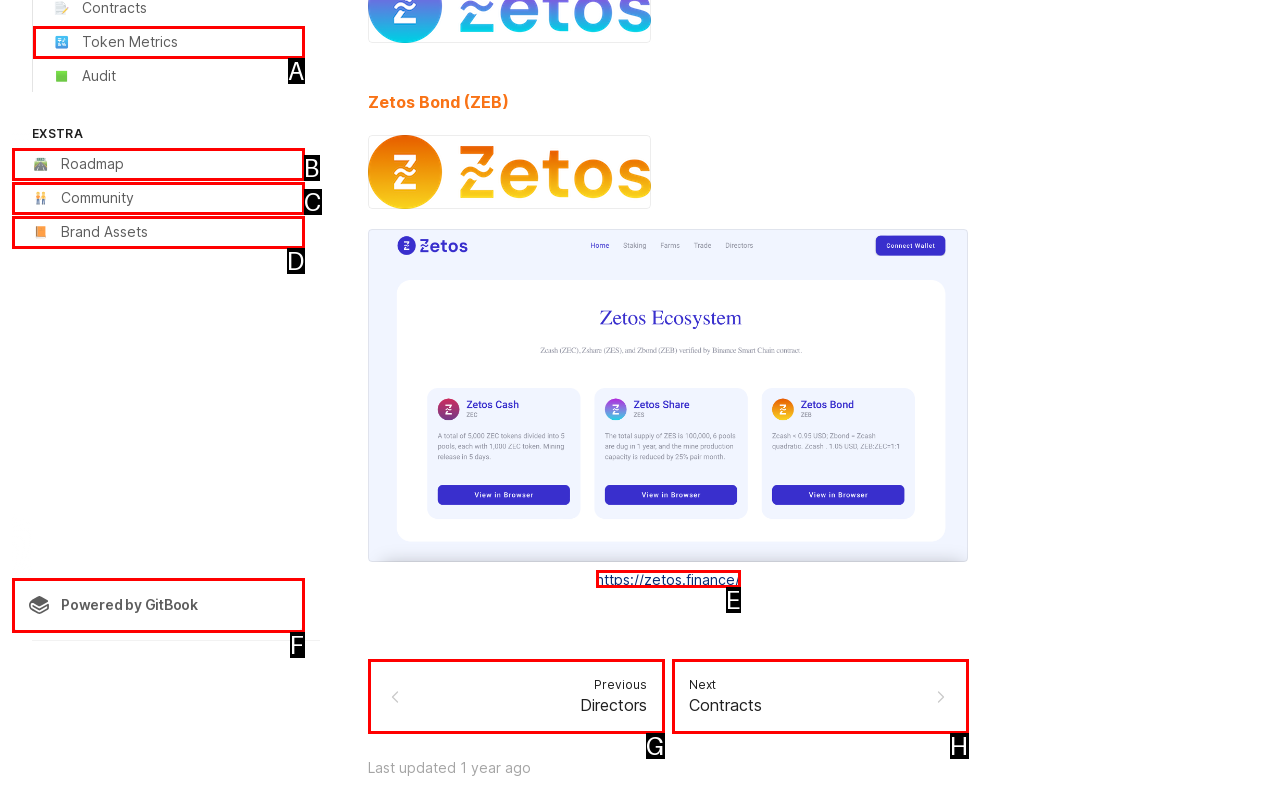Select the HTML element that matches the description: Powered by GitBook
Respond with the letter of the correct choice from the given options directly.

F